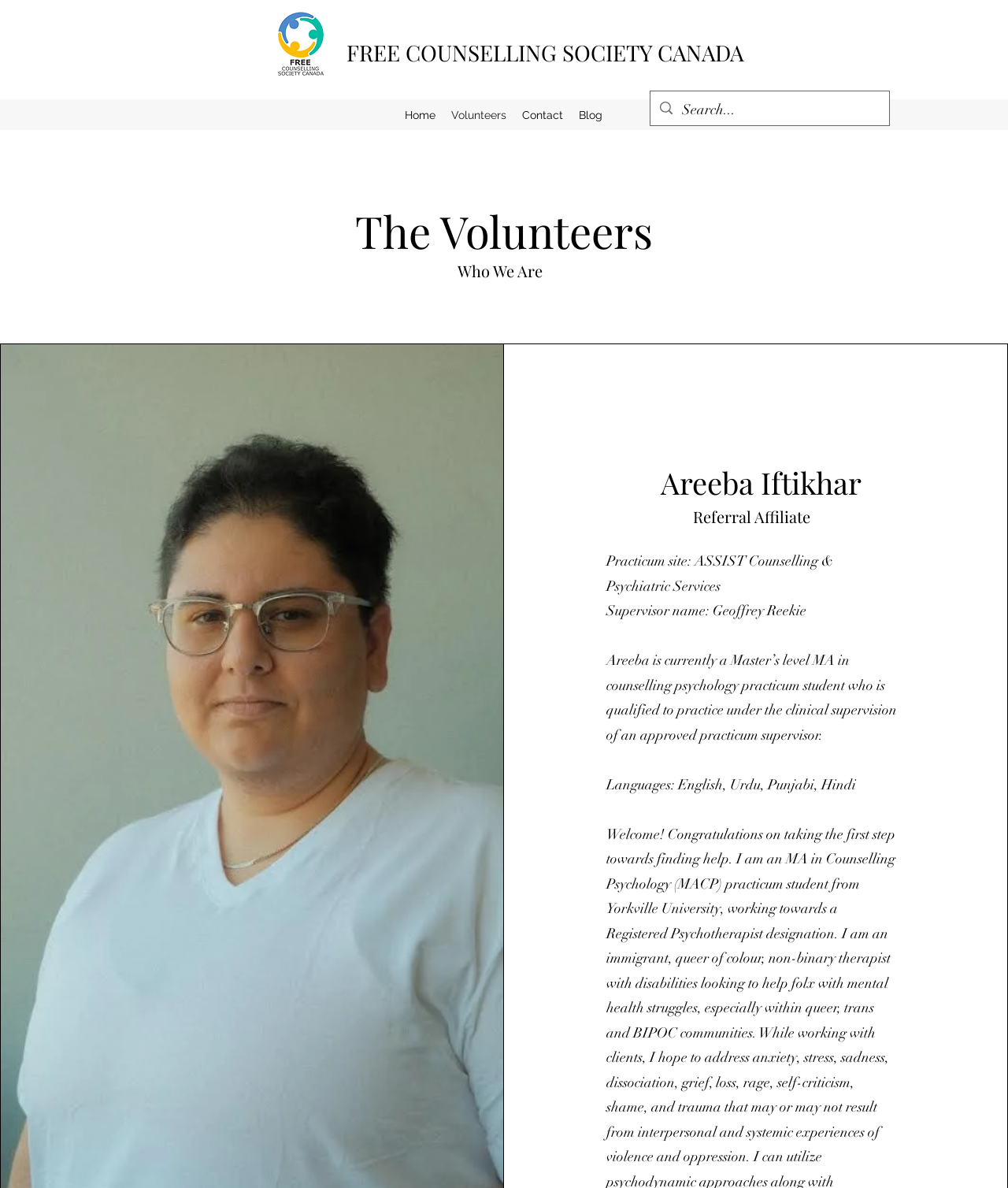What is the name of Areeba Iftikhar's supervisor?
Using the image provided, answer with just one word or phrase.

Geoffrey Reekie